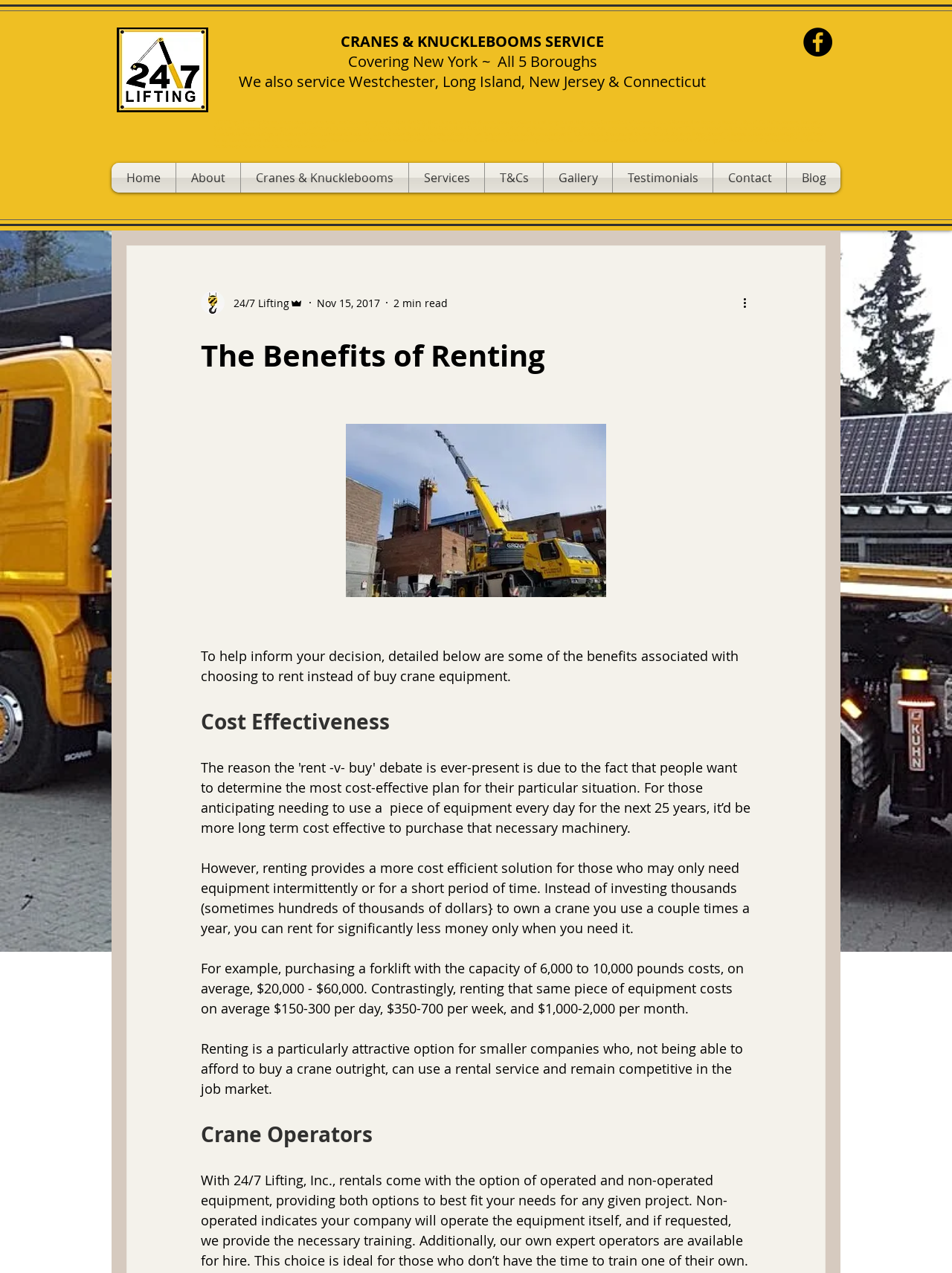Identify the bounding box coordinates for the element you need to click to achieve the following task: "Click the Facebook link". Provide the bounding box coordinates as four float numbers between 0 and 1, in the form [left, top, right, bottom].

[0.844, 0.022, 0.874, 0.044]